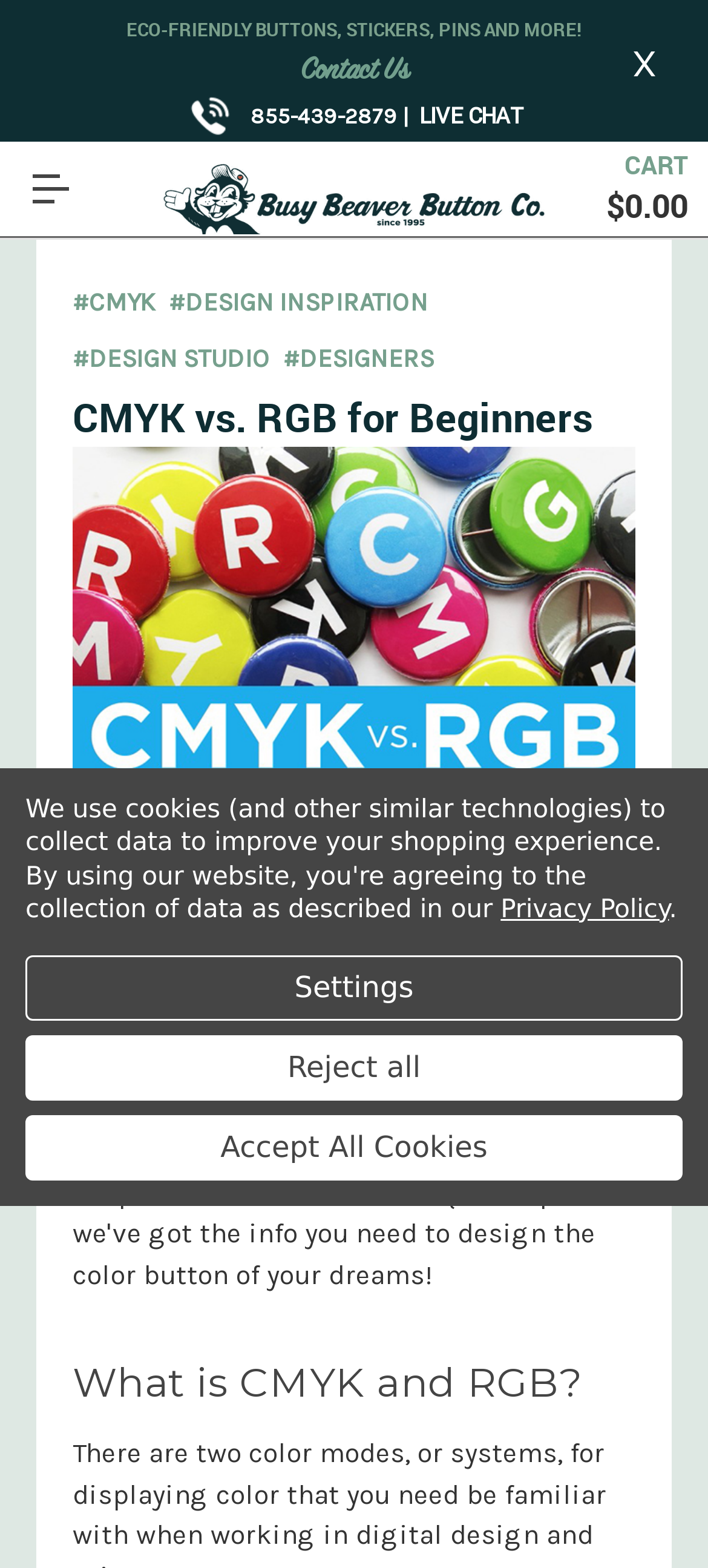Can you find the bounding box coordinates of the area I should click to execute the following instruction: "Toggle the menu"?

[0.0, 0.089, 0.141, 0.152]